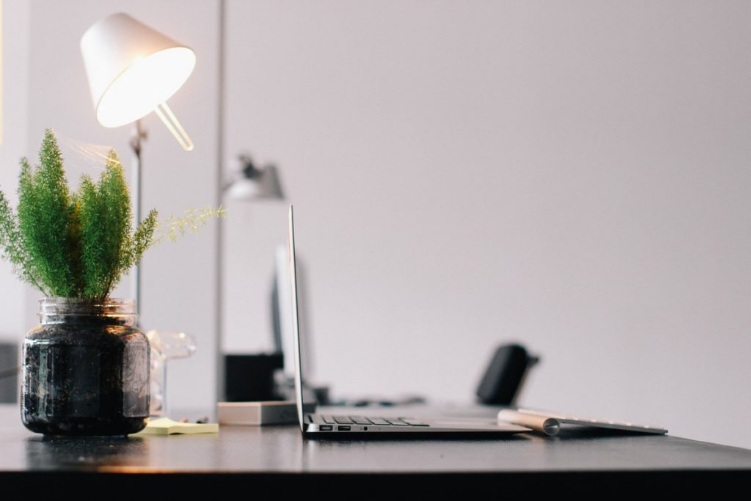Give a thorough caption of the image, focusing on all visible elements.

The image depicts a cozy and modern work desk setup, emphasizing a serene workspace ideal for productivity. A stylish desk lamp with a conical shade provides ambient lighting, while a manicured potted plant adds a touch of nature and freshness to the environment. In the foreground, a sleek laptop is opened, suggesting an engaged work session, with its minimalist design further enhancing the aesthetics of the desk. Next to the laptop, a pen lies poised, indicating readiness for writing or note-taking. The background is softly blurred, contributing to a clean and uncluttered look, perfect for focusing on tasks. This arrangement reflects the advantages of long-form content discussed in the text, showcasing how a well-designed space can foster creativity and enhance the quality of work.